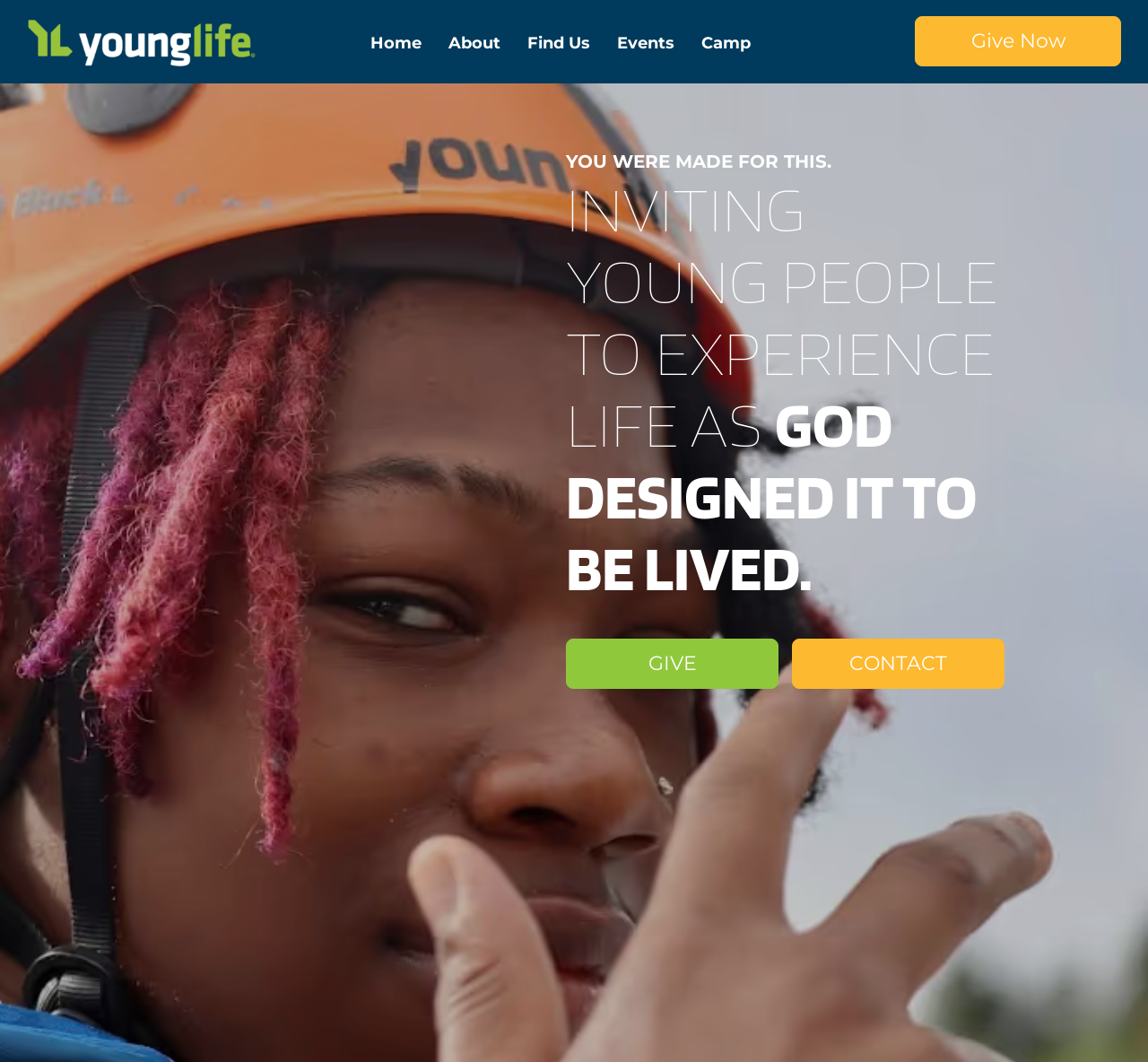Using the element description provided, determine the bounding box coordinates in the format (top-left x, top-left y, bottom-right x, bottom-right y). Ensure that all values are floating point numbers between 0 and 1. Element description: parent_node: Events aria-label="Events"

[0.526, 0.03, 0.599, 0.052]